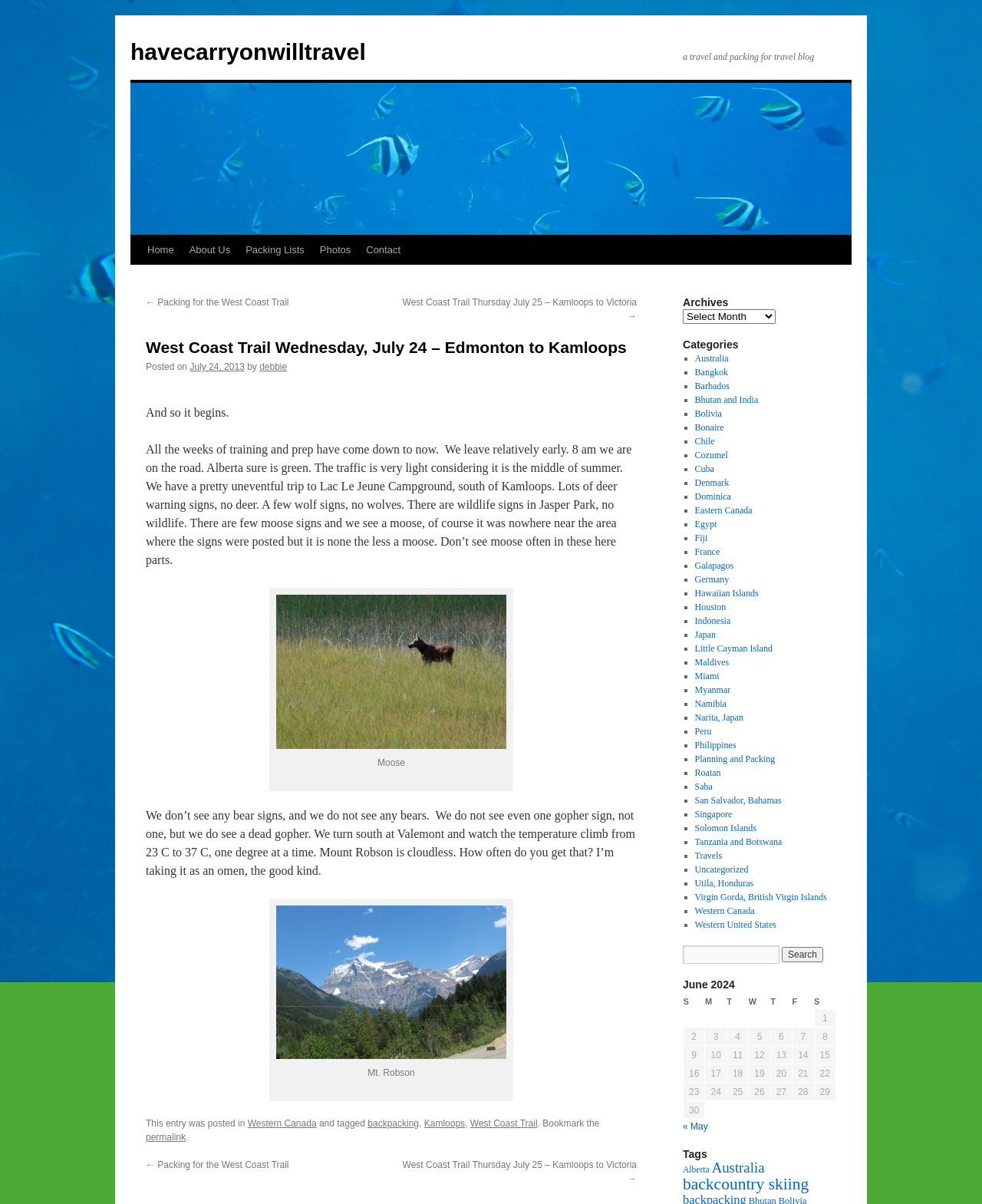Show the bounding box coordinates of the element that should be clicked to complete the task: "Select the 'Archives' dropdown".

[0.695, 0.257, 0.79, 0.269]